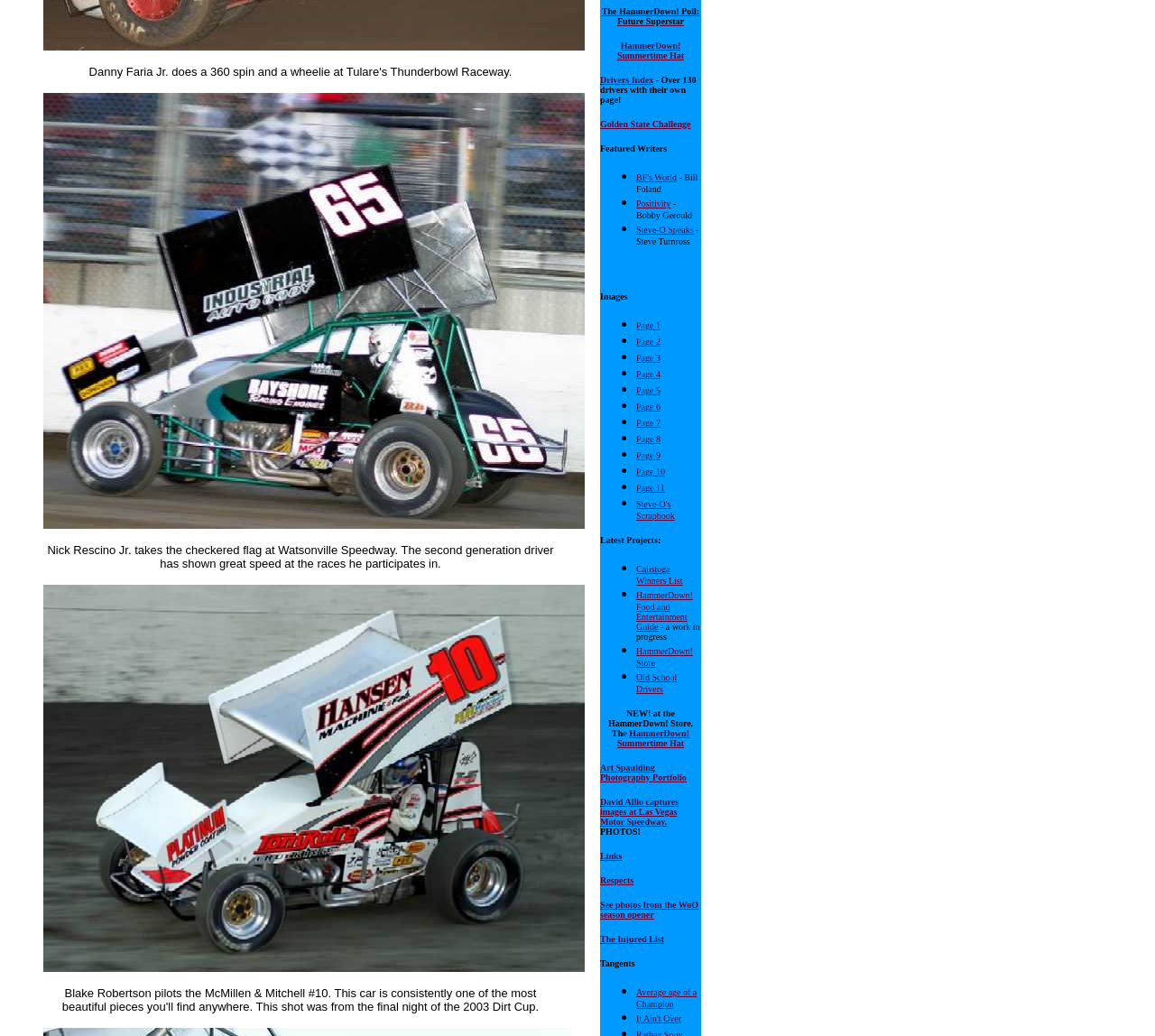Please determine the bounding box coordinates of the clickable area required to carry out the following instruction: "View BF's World page". The coordinates must be four float numbers between 0 and 1, represented as [left, top, right, bottom].

[0.551, 0.166, 0.586, 0.176]